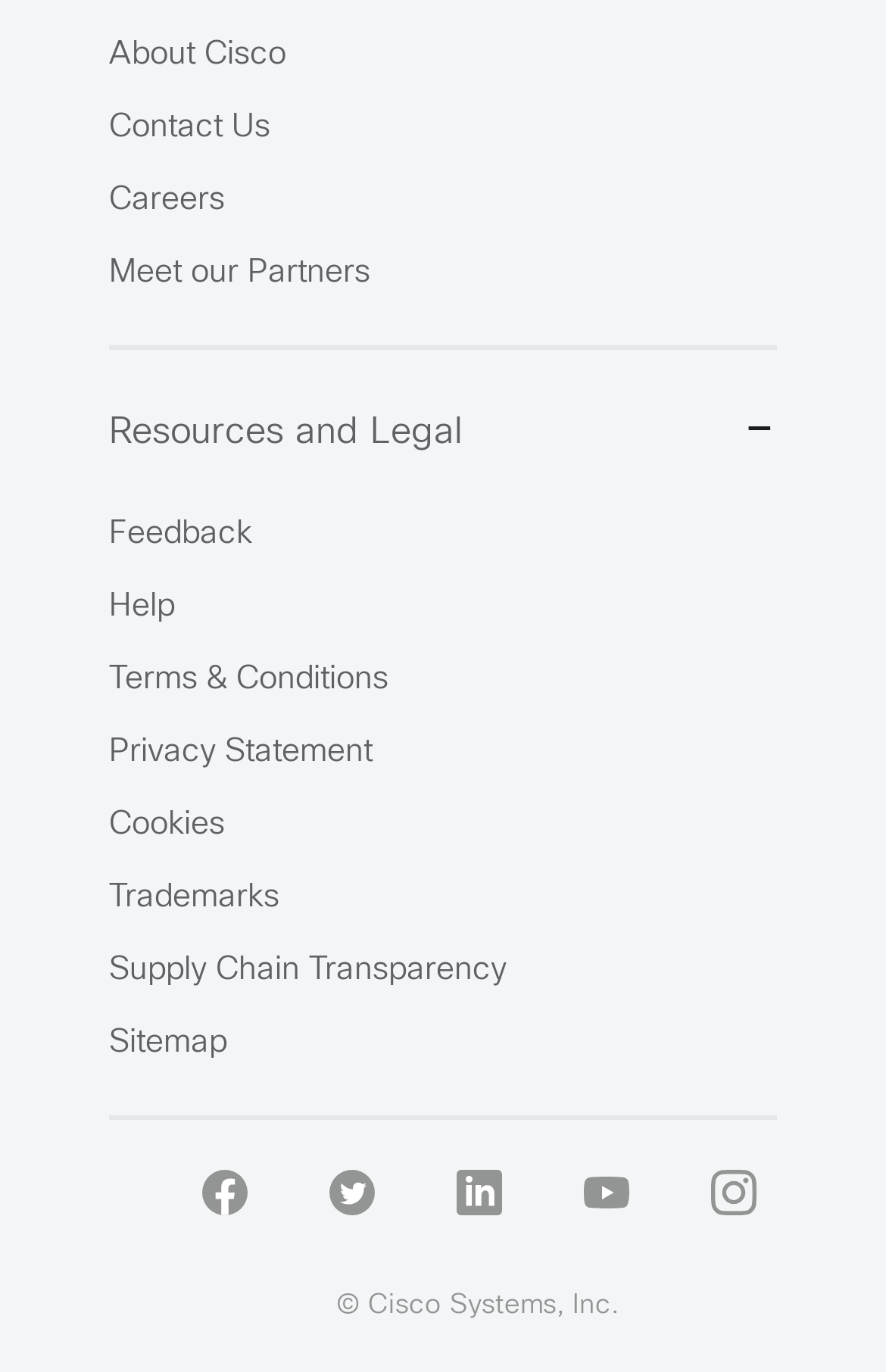What is the company name?
Based on the image, give a one-word or short phrase answer.

Cisco Systems, Inc.